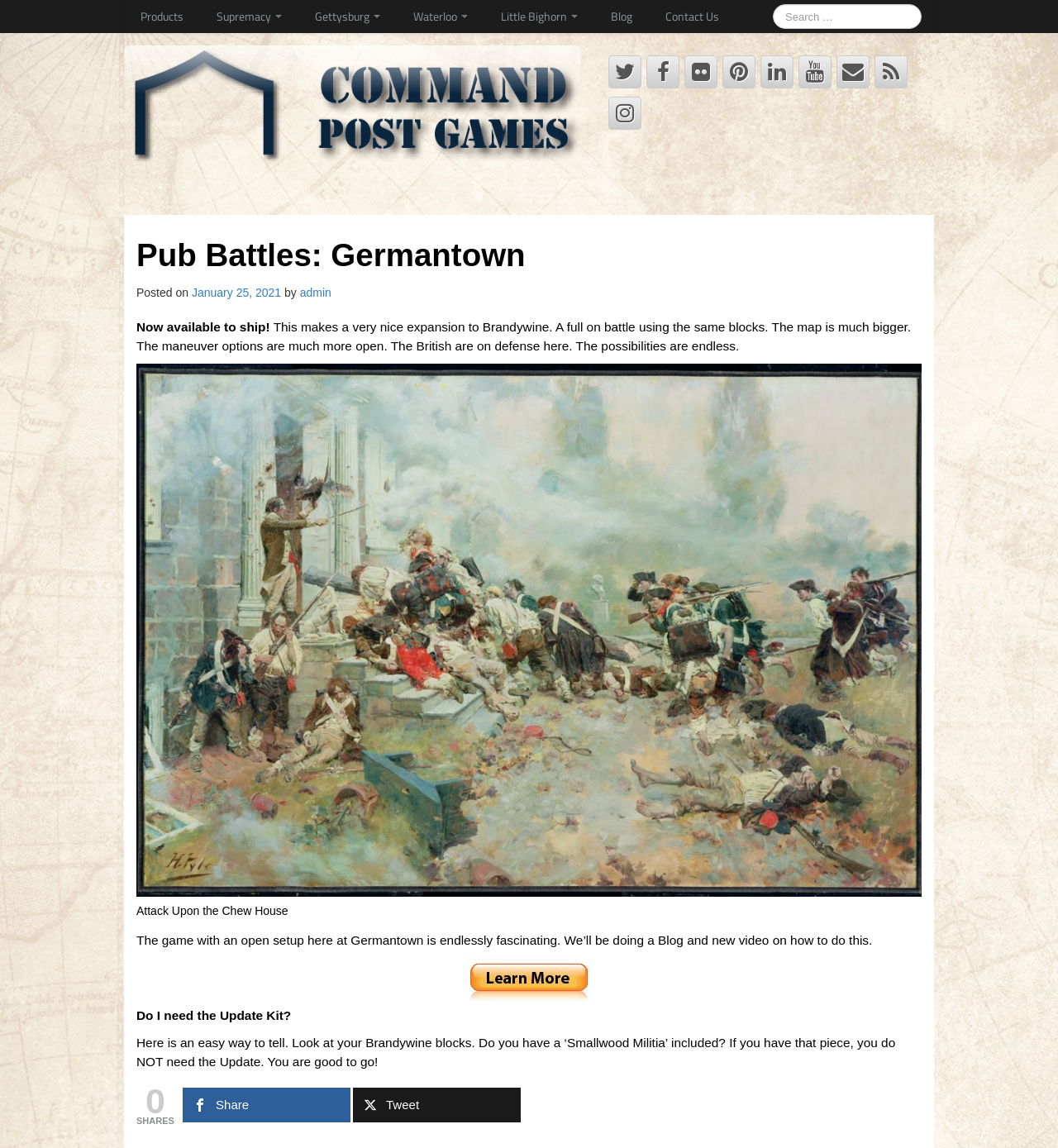Determine the bounding box coordinates of the region to click in order to accomplish the following instruction: "Visit the blog". Provide the coordinates as four float numbers between 0 and 1, specifically [left, top, right, bottom].

[0.562, 0.0, 0.613, 0.029]